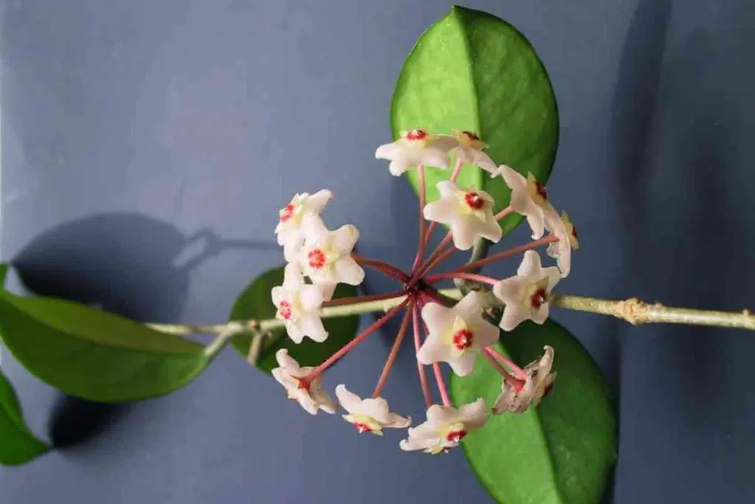What family does the Hoya Krimson Queen belong to?
Carefully analyze the image and provide a detailed answer to the question.

The caption states that the Hoya Krimson Queen is a member of the Apocynaceae family, which is known for its waxy and succulent leaves, thriving under specific growth conditions.